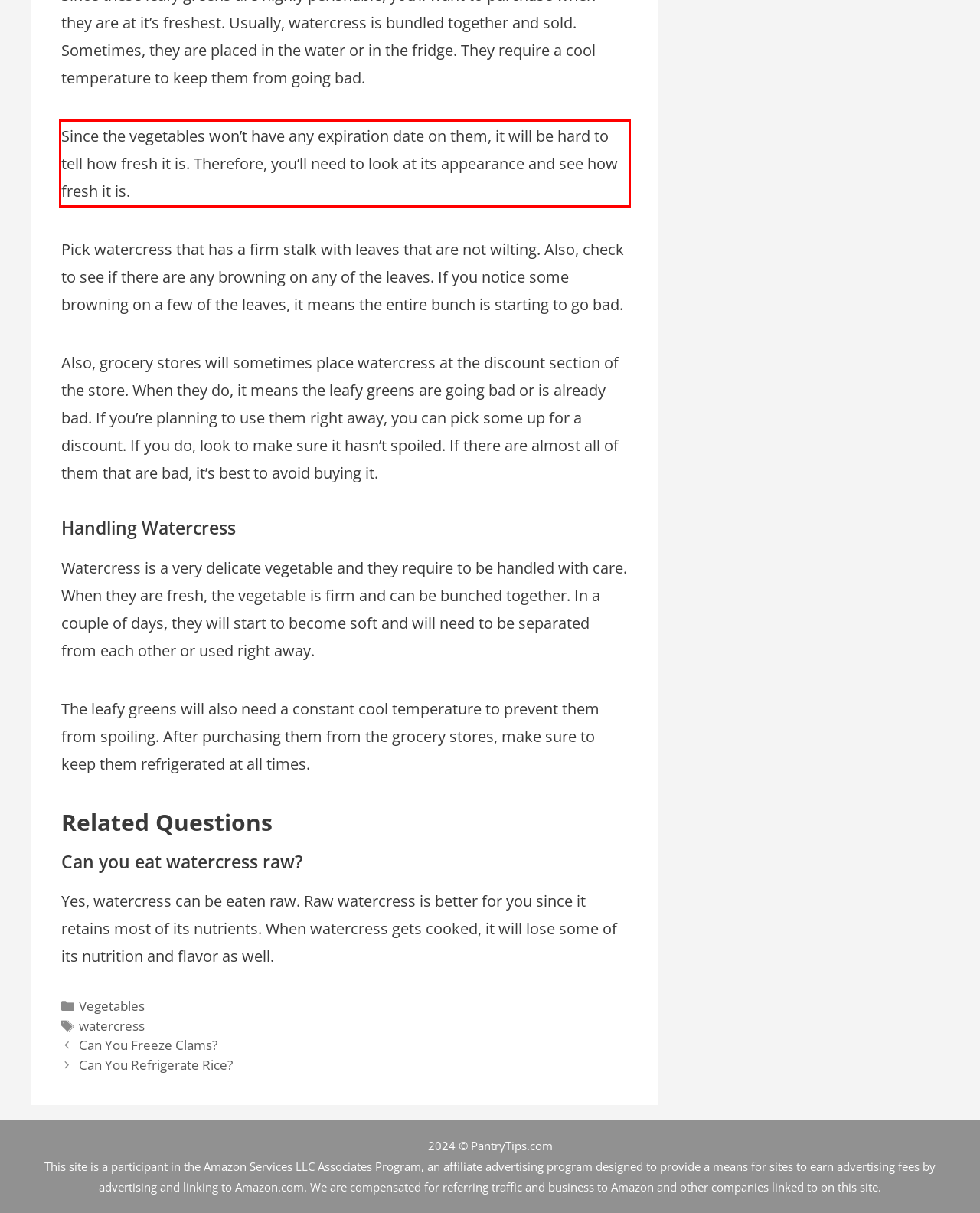You are given a screenshot of a webpage with a UI element highlighted by a red bounding box. Please perform OCR on the text content within this red bounding box.

Since the vegetables won’t have any expiration date on them, it will be hard to tell how fresh it is. Therefore, you’ll need to look at its appearance and see how fresh it is.